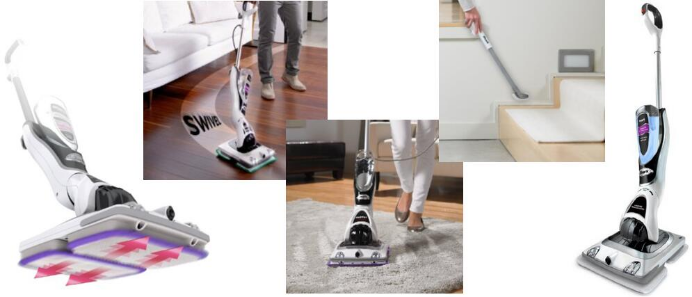What is the purpose of the mop attachment?
Look at the image and answer the question using a single word or phrase.

To swipe and lift dirt